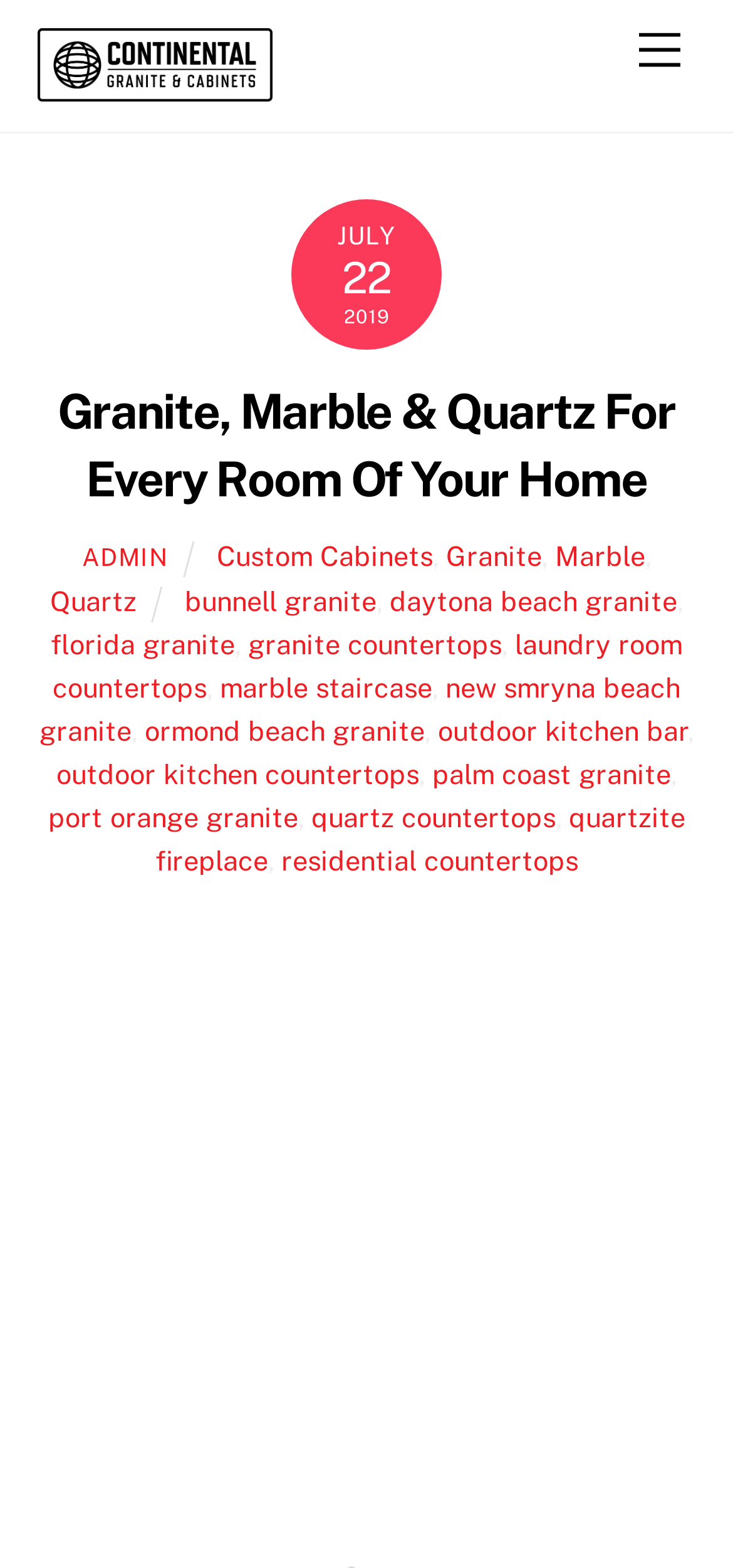What is the bounding box coordinate of the 'Back To Top' button?
Refer to the image and provide a one-word or short phrase answer.

[0.89, 0.716, 0.987, 0.802]